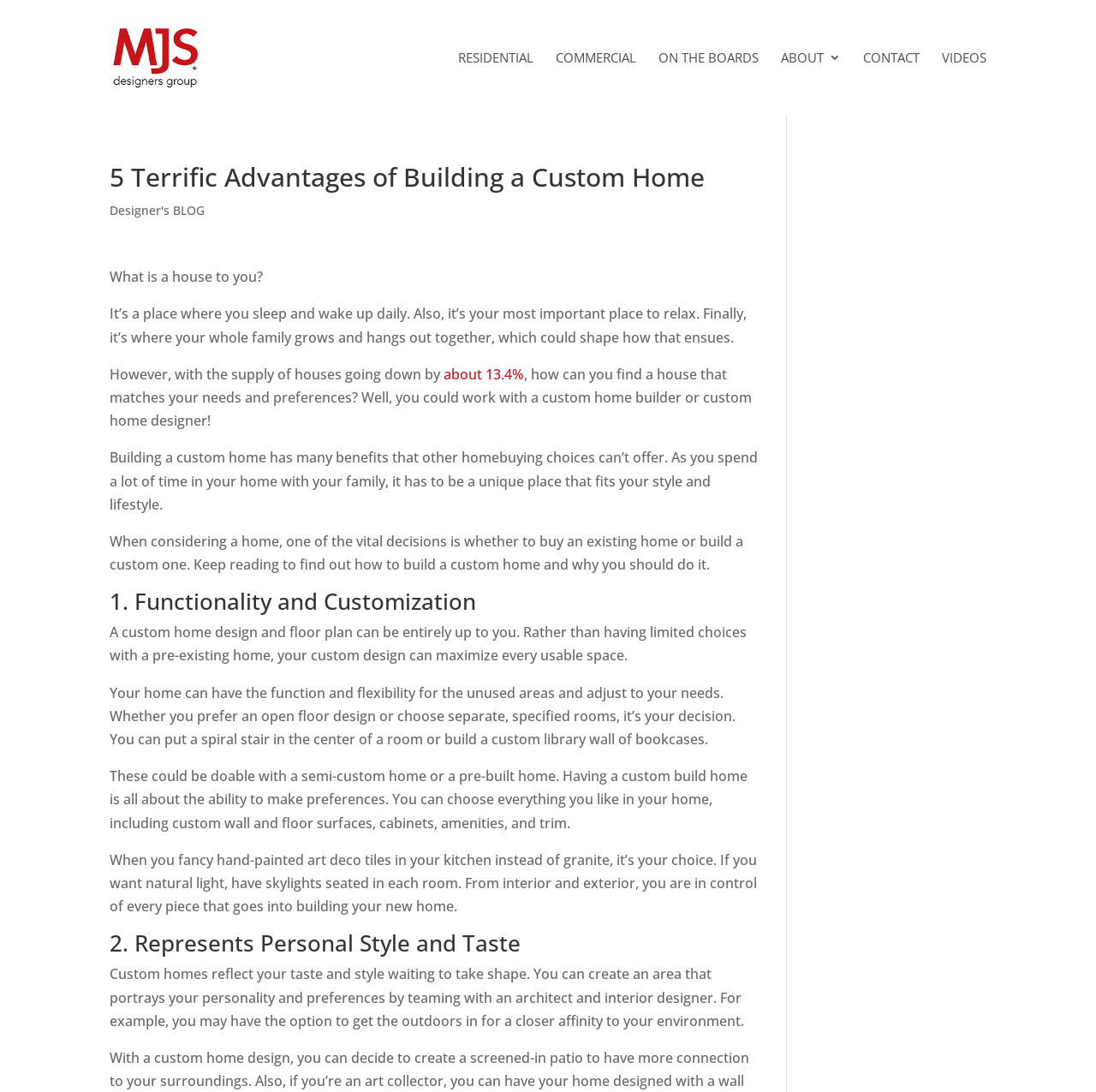Pinpoint the bounding box coordinates of the clickable area necessary to execute the following instruction: "Learn about 'Functionality and Customization'". The coordinates should be given as four float numbers between 0 and 1, namely [left, top, right, bottom].

[0.1, 0.541, 0.694, 0.569]